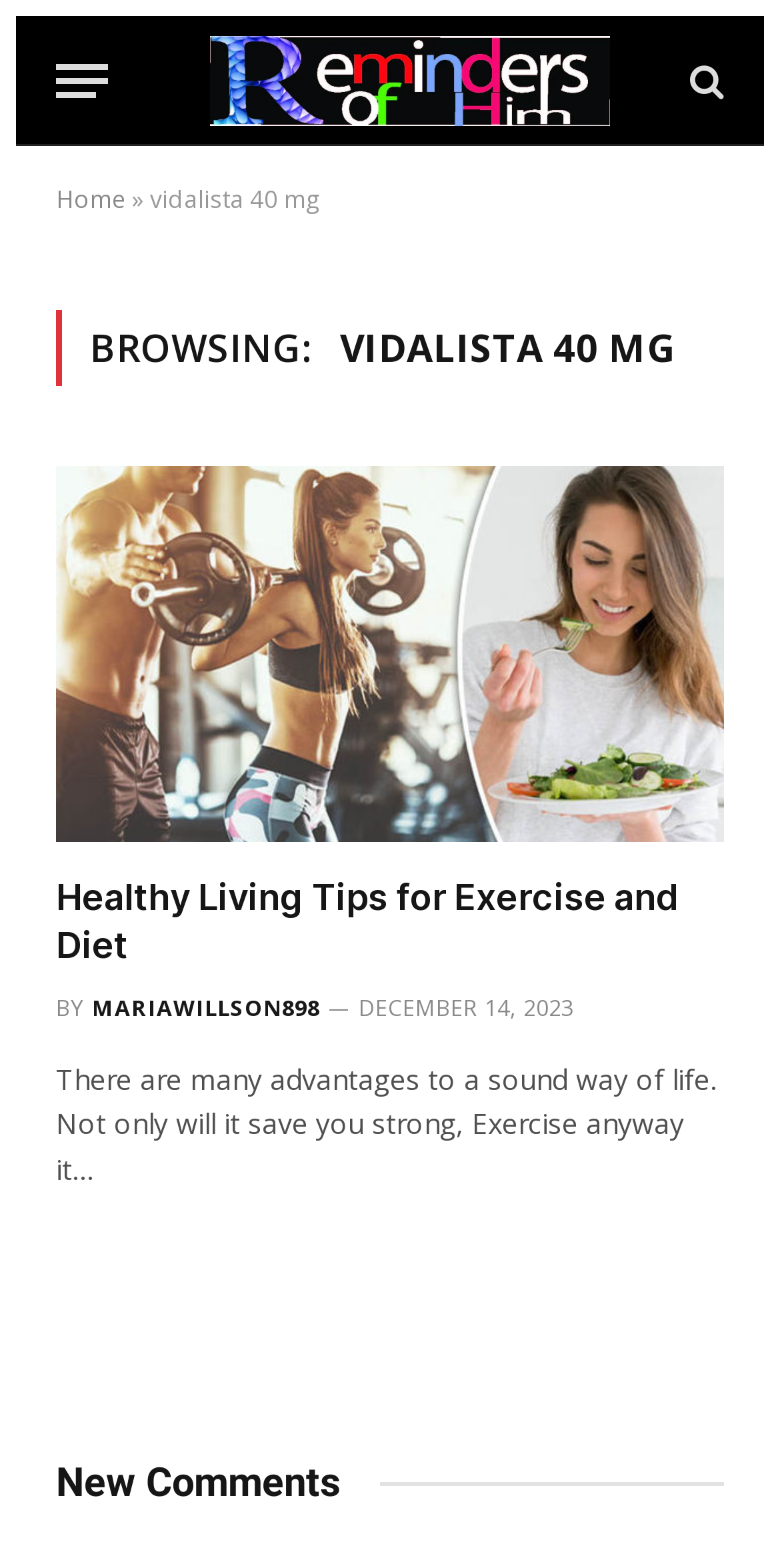Locate the bounding box of the UI element described in the following text: "title="Reminders of Him"".

[0.215, 0.01, 0.836, 0.093]